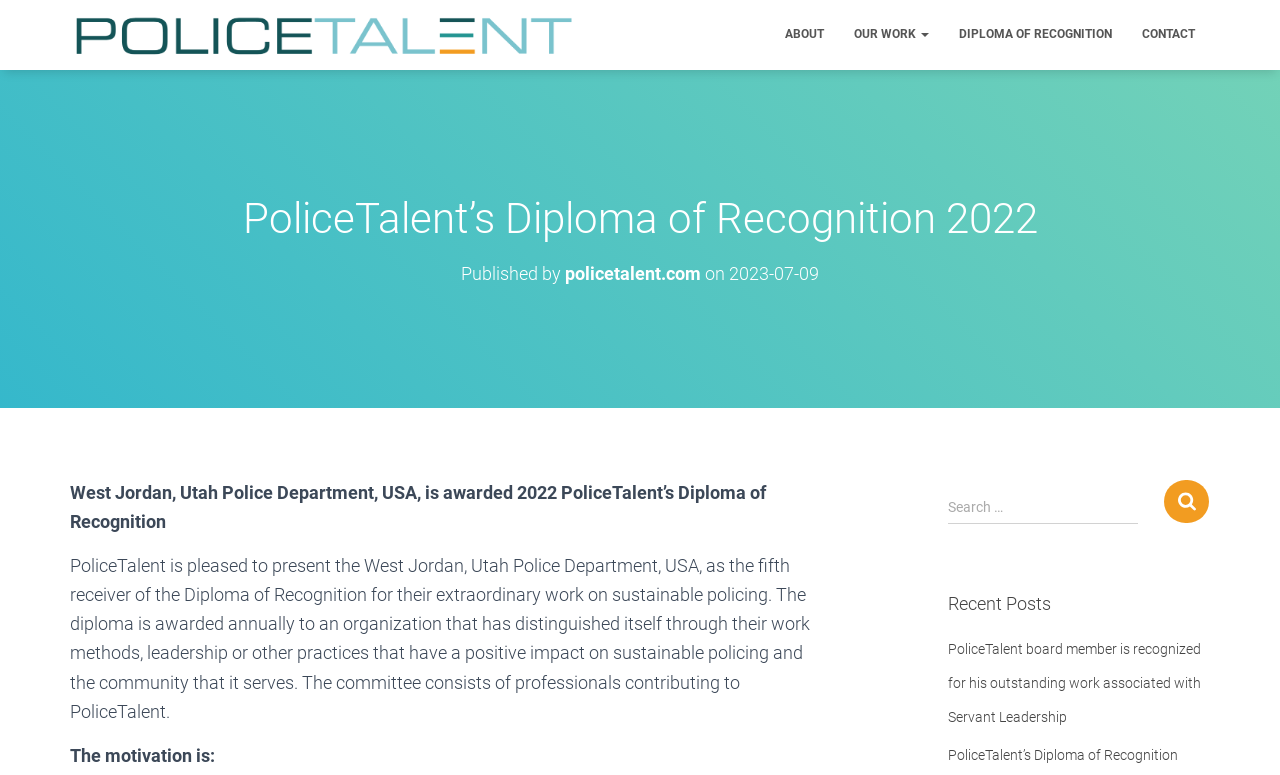Please identify the bounding box coordinates of the element that needs to be clicked to perform the following instruction: "Click PoliceTalent link".

[0.043, 0.013, 0.463, 0.077]